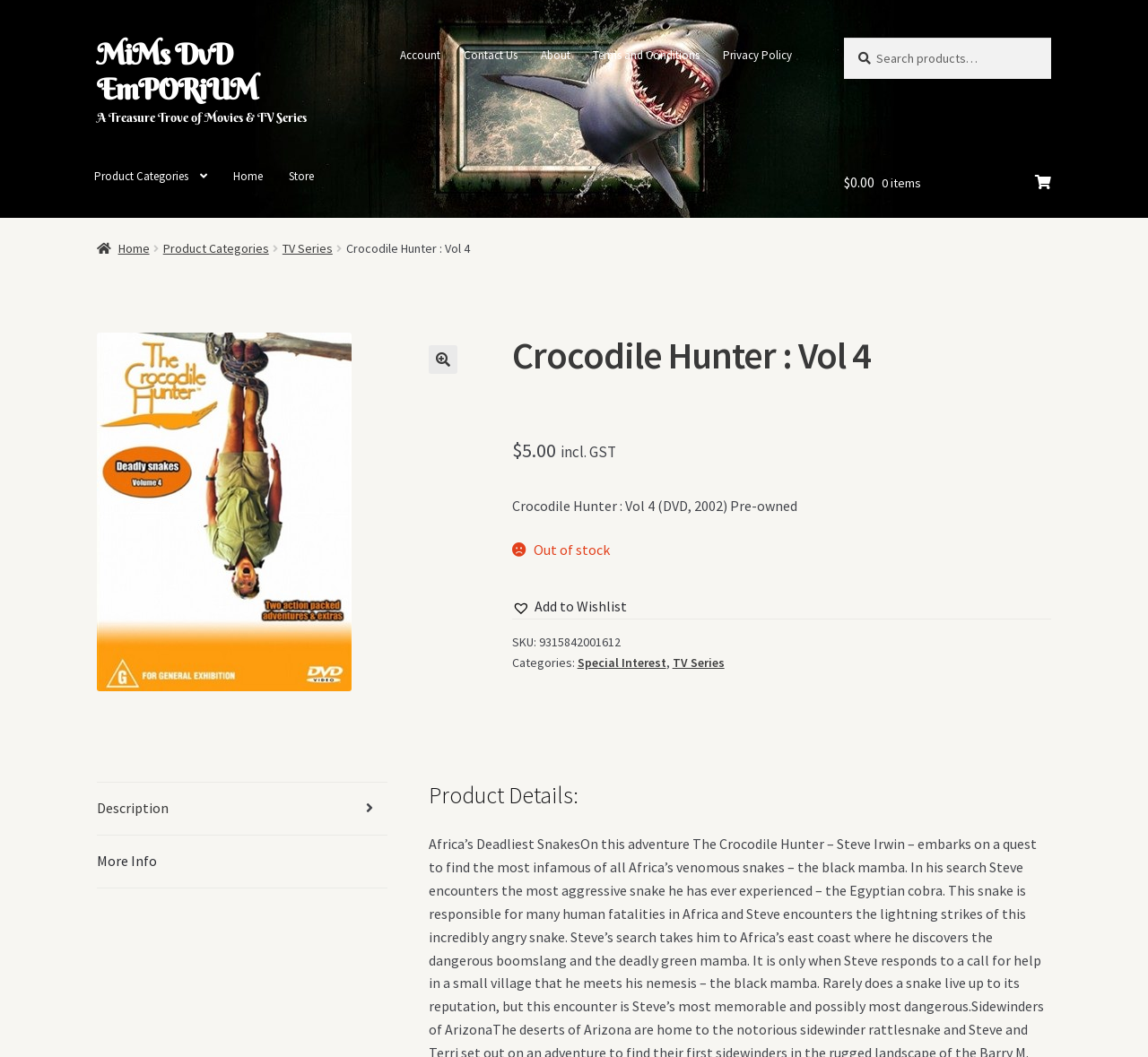Please provide the bounding box coordinates for the element that needs to be clicked to perform the instruction: "View product categories". The coordinates must consist of four float numbers between 0 and 1, formatted as [left, top, right, bottom].

[0.072, 0.14, 0.191, 0.193]